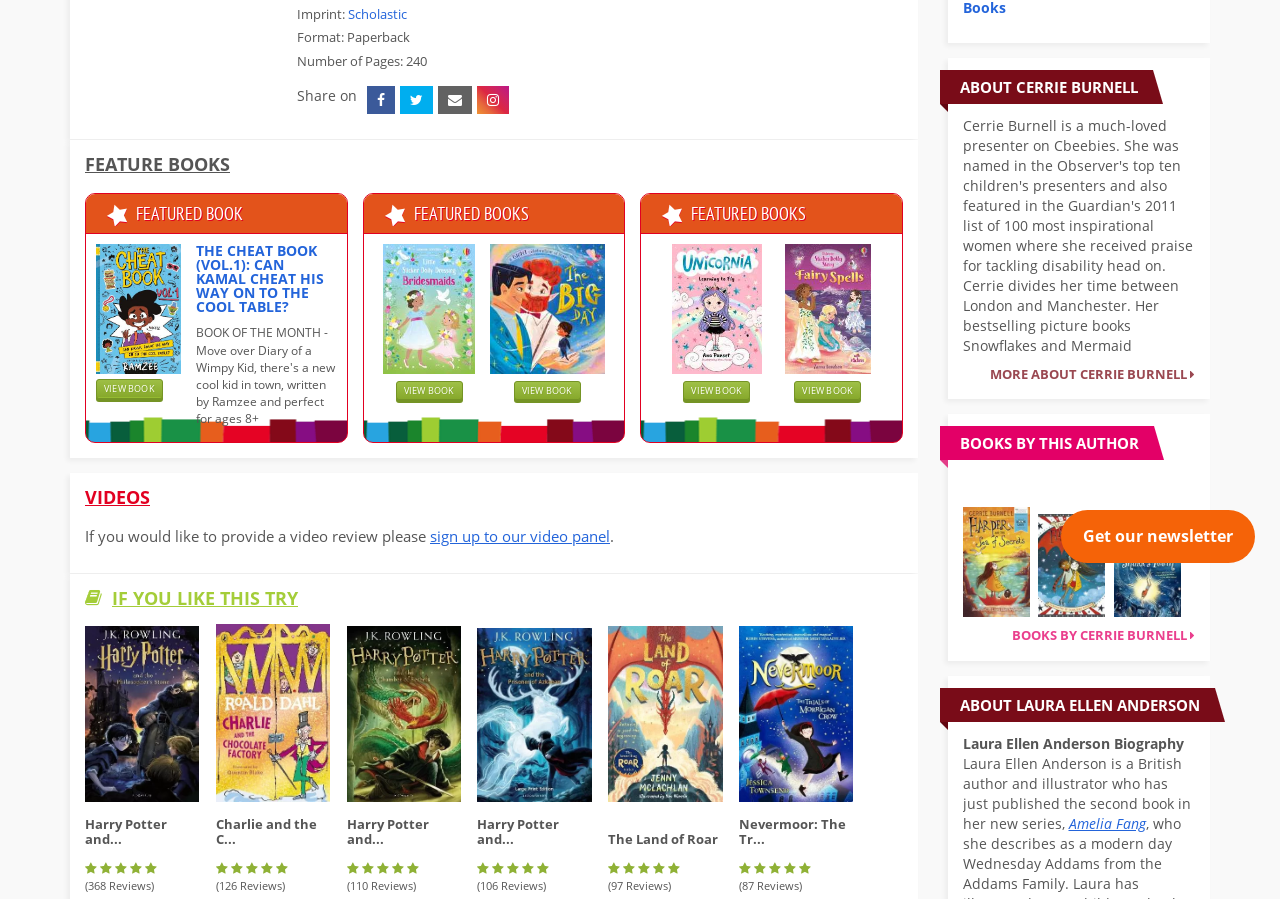Bounding box coordinates are specified in the format (top-left x, top-left y, bottom-right x, bottom-right y). All values are floating point numbers bounded between 0 and 1. Please provide the bounding box coordinate of the region this sentence describes: Harry Potter and...

[0.271, 0.909, 0.36, 0.942]